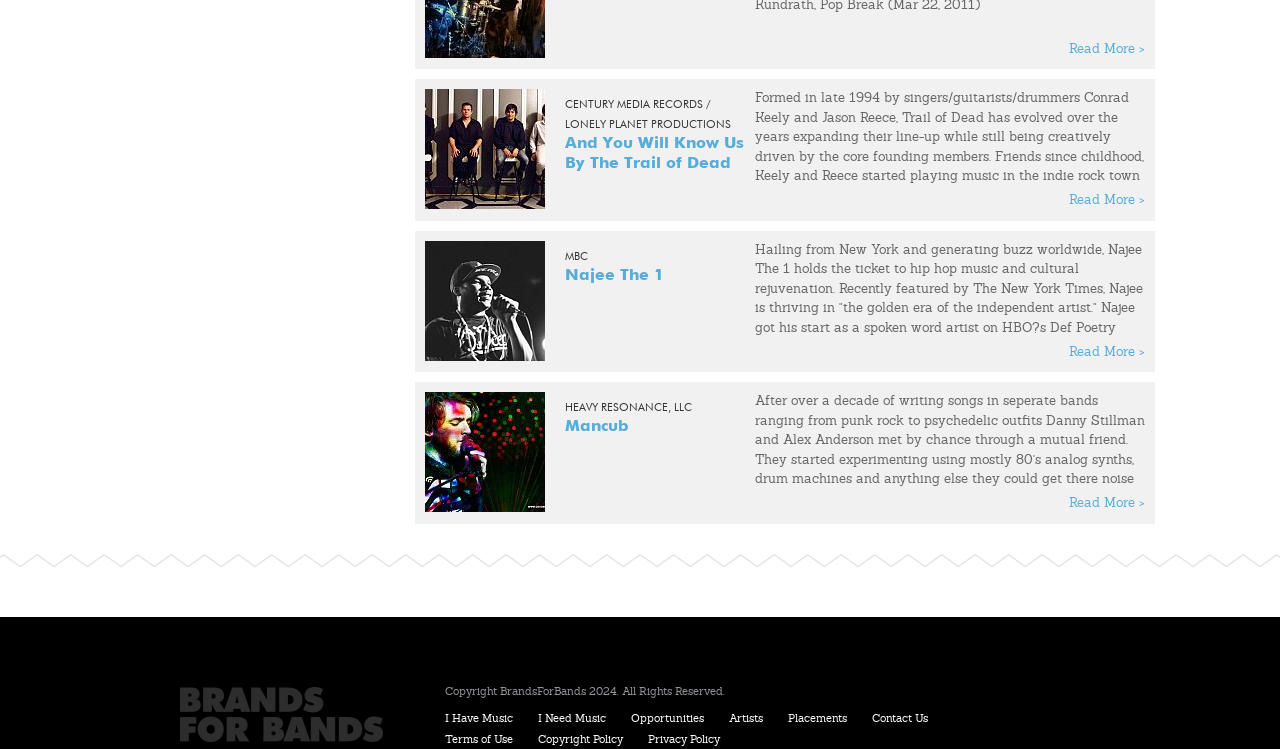What is the title of the album released in 2010?
Using the image, answer in one word or phrase.

The King Can Drink The Harbour Dry